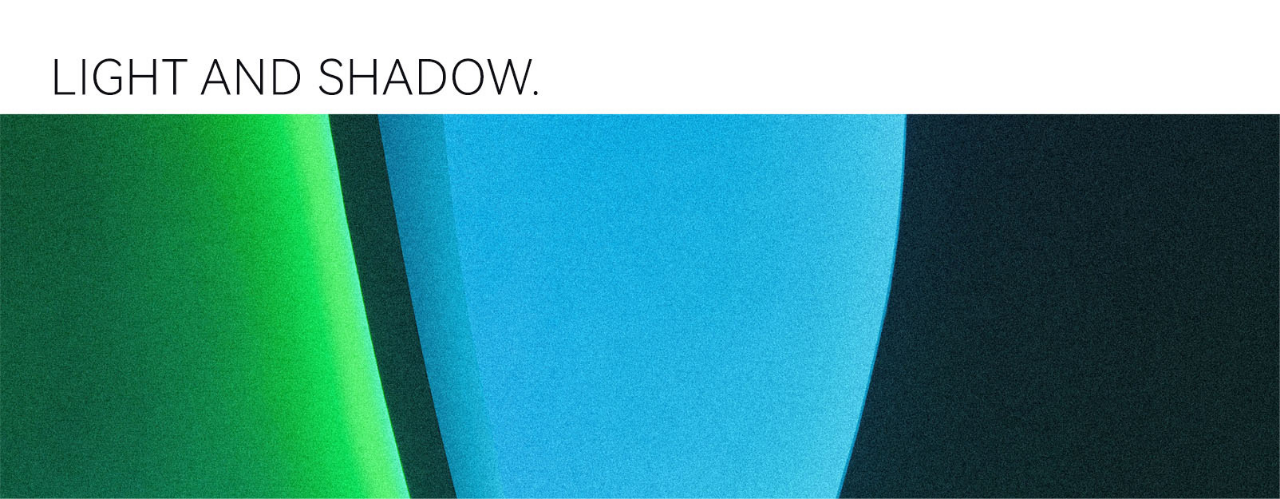Offer an in-depth caption of the image, mentioning all notable aspects.

The image features a captivating blend of vibrant colors, showcasing the interplay of light and shadow. The prominent hues of green and blue form sweeping curves across the canvas, evoking a sense of depth and movement. The text "LIGHT AND SHADOW." is elegantly positioned at the top, emphasizing the thematic focus on the dynamics created by illumination. This visual representation aligns with contemporary design principles, reflecting the essence of modern home lighting solutions, particularly in the context of LED lamps, where the manipulation of light becomes crucial in enhancing interior aesthetics. The image invites viewers to appreciate how light shapes spaces, creates ambiance, and affects perception, highlighting its importance in interior design.